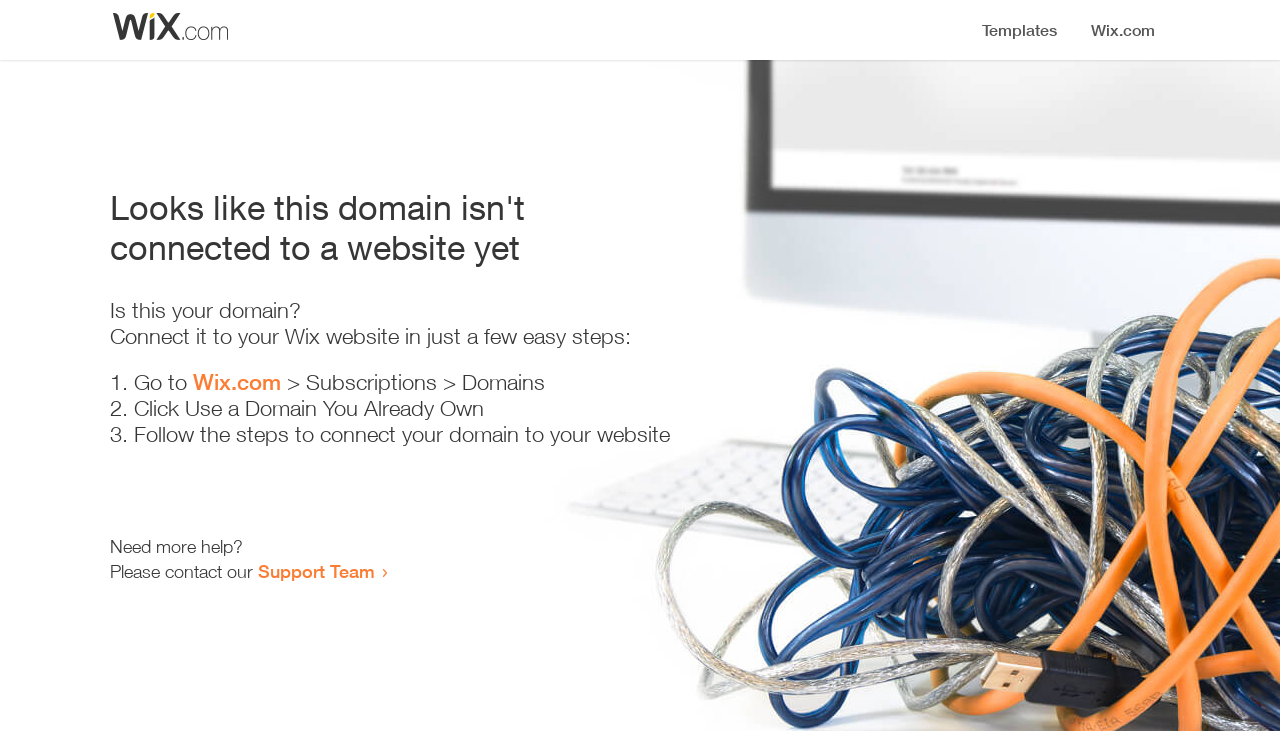What is the purpose of the webpage?
Based on the screenshot, respond with a single word or phrase.

Domain connection guide